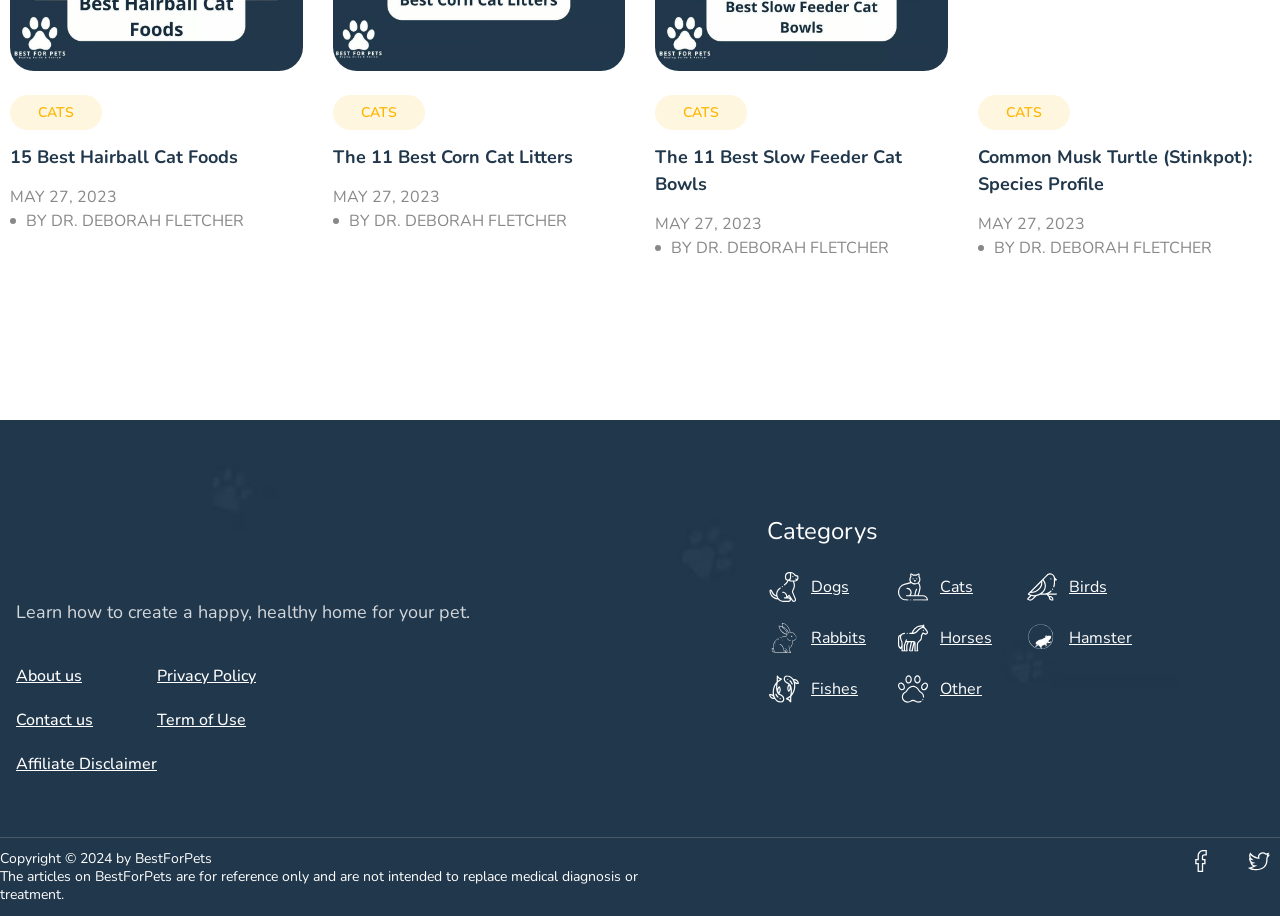Please identify the bounding box coordinates of the clickable area that will fulfill the following instruction: "Explore the 'Cats' category". The coordinates should be in the format of four float numbers between 0 and 1, i.e., [left, top, right, bottom].

[0.701, 0.624, 0.76, 0.657]